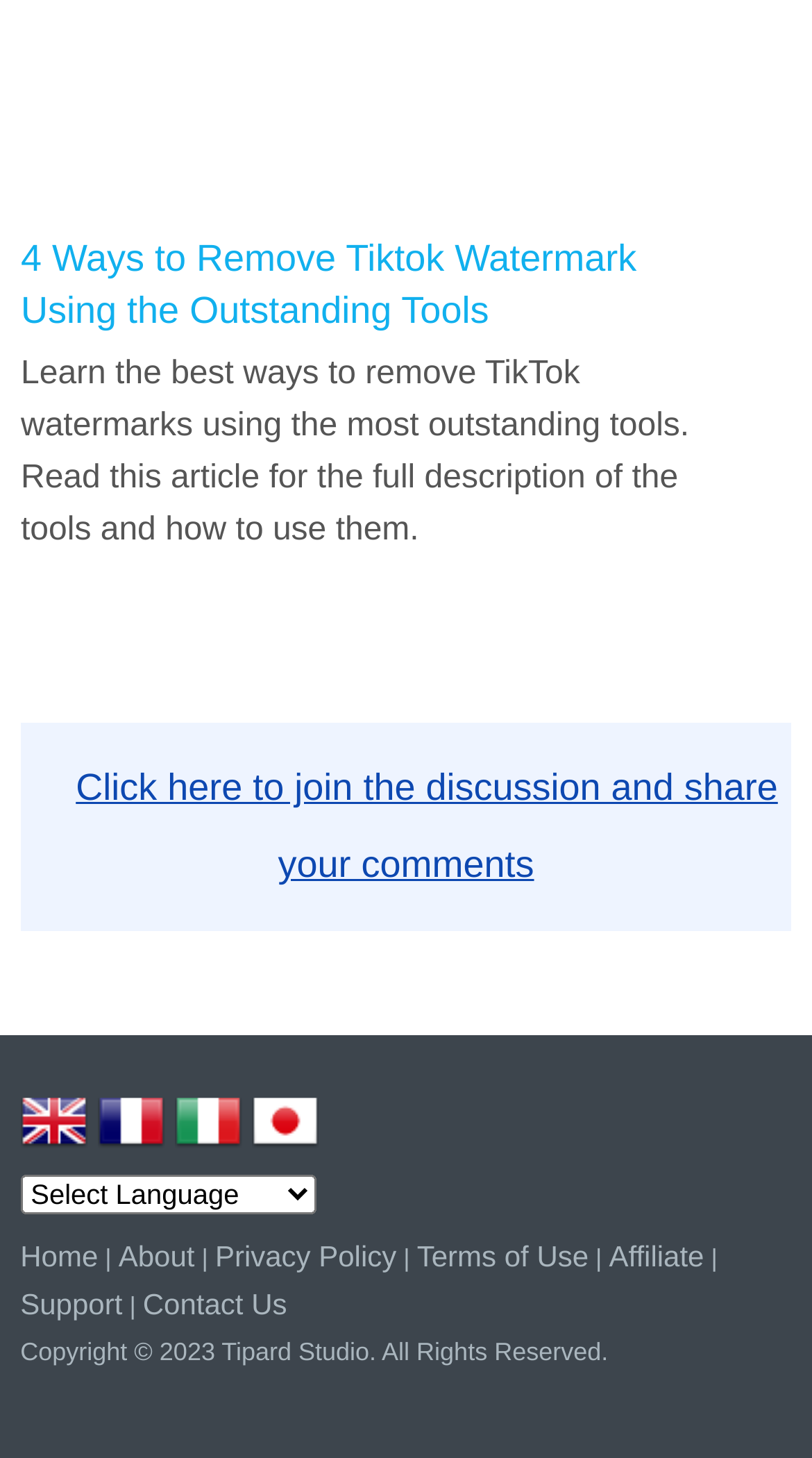Determine the bounding box for the UI element as described: "parent_node: Select Language title="Japanese"". The coordinates should be represented as four float numbers between 0 and 1, formatted as [left, top, right, bottom].

[0.31, 0.746, 0.404, 0.801]